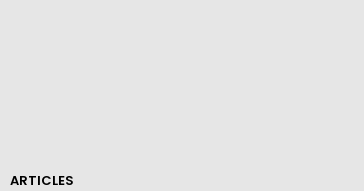Give a thorough explanation of the image.

The image features a prominent heading labeled 'ARTICLES,' emphasizing its role as a navigation element on the webpage. This section likely serves as an introduction to various articles related to notable figures and their net worth, providing readers with access to detailed information on subjects of interest. The sleek design and contrasting text are intended to guide user interaction, making it straightforward to explore further content related to financial insights on celebrity status. The overall layout suggests a clean and organized approach to presenting information, enhancing the user experience.